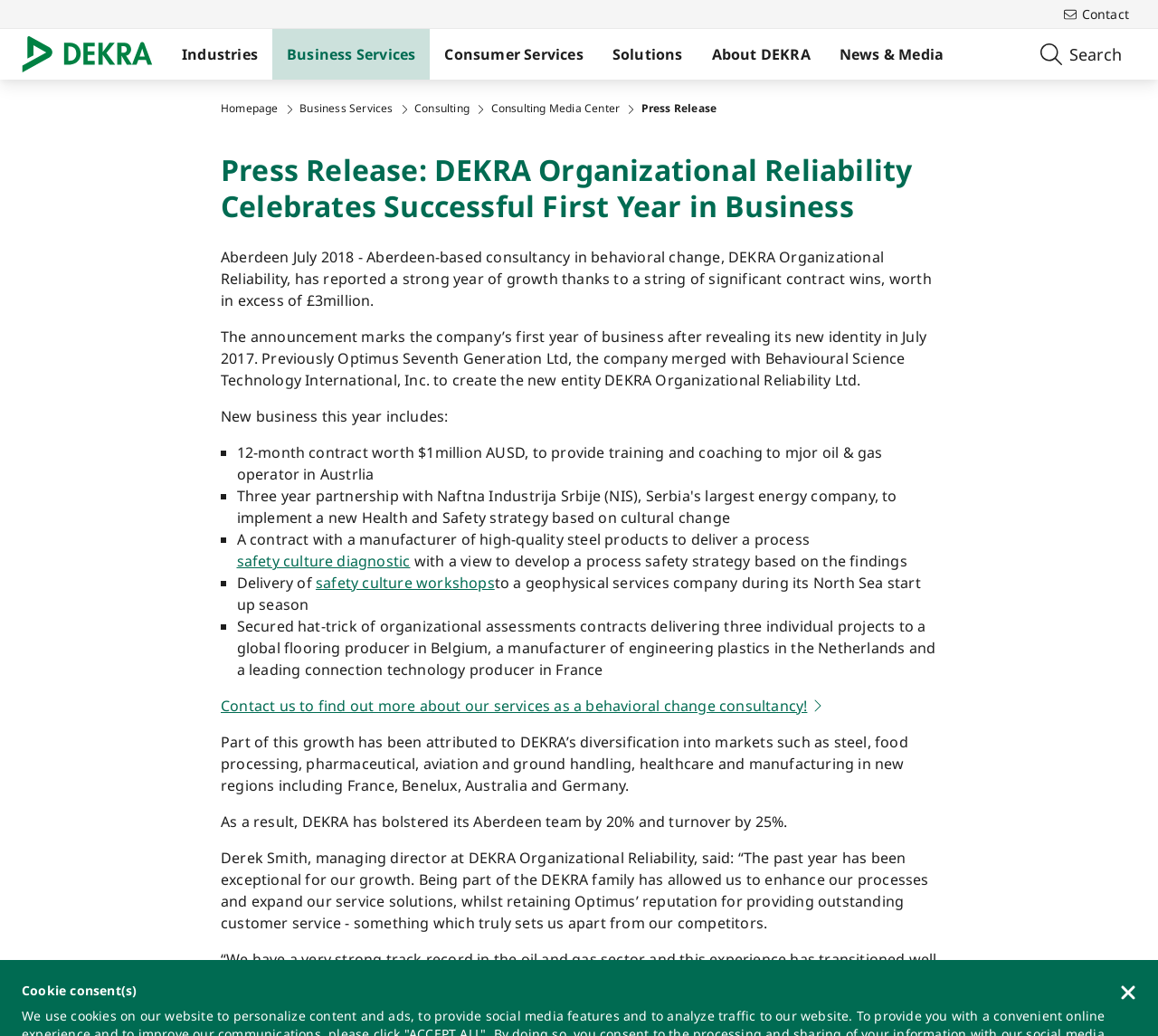Determine the main headline of the webpage and provide its text.

Press Release: DEKRA Organizational Reliability Celebrates Successful First Year in Business